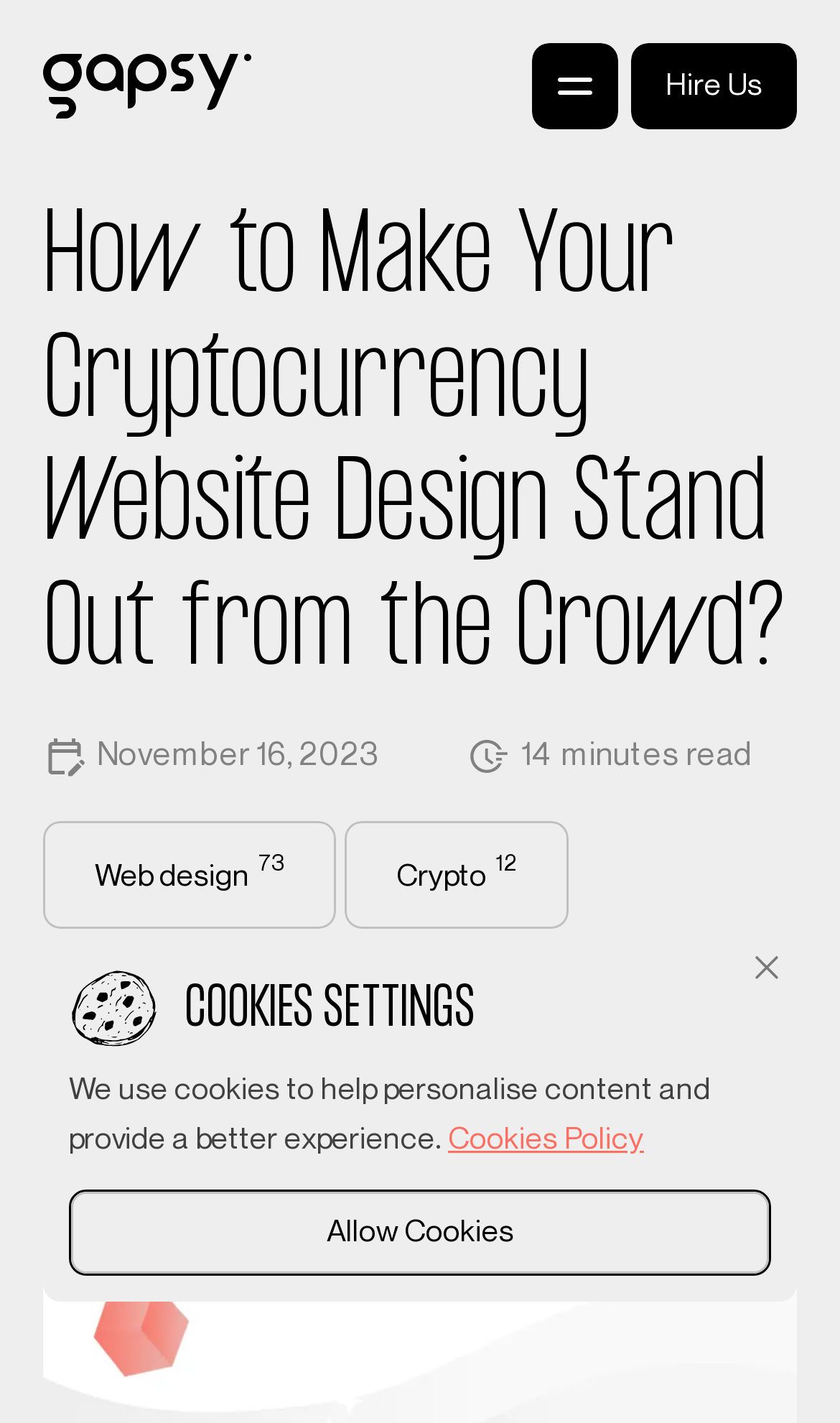Identify the bounding box coordinates for the UI element described as follows: Allow Cookies. Use the format (top-left x, top-left y, bottom-right x, bottom-right y) and ensure all values are floating point numbers between 0 and 1.

[0.082, 0.836, 0.918, 0.897]